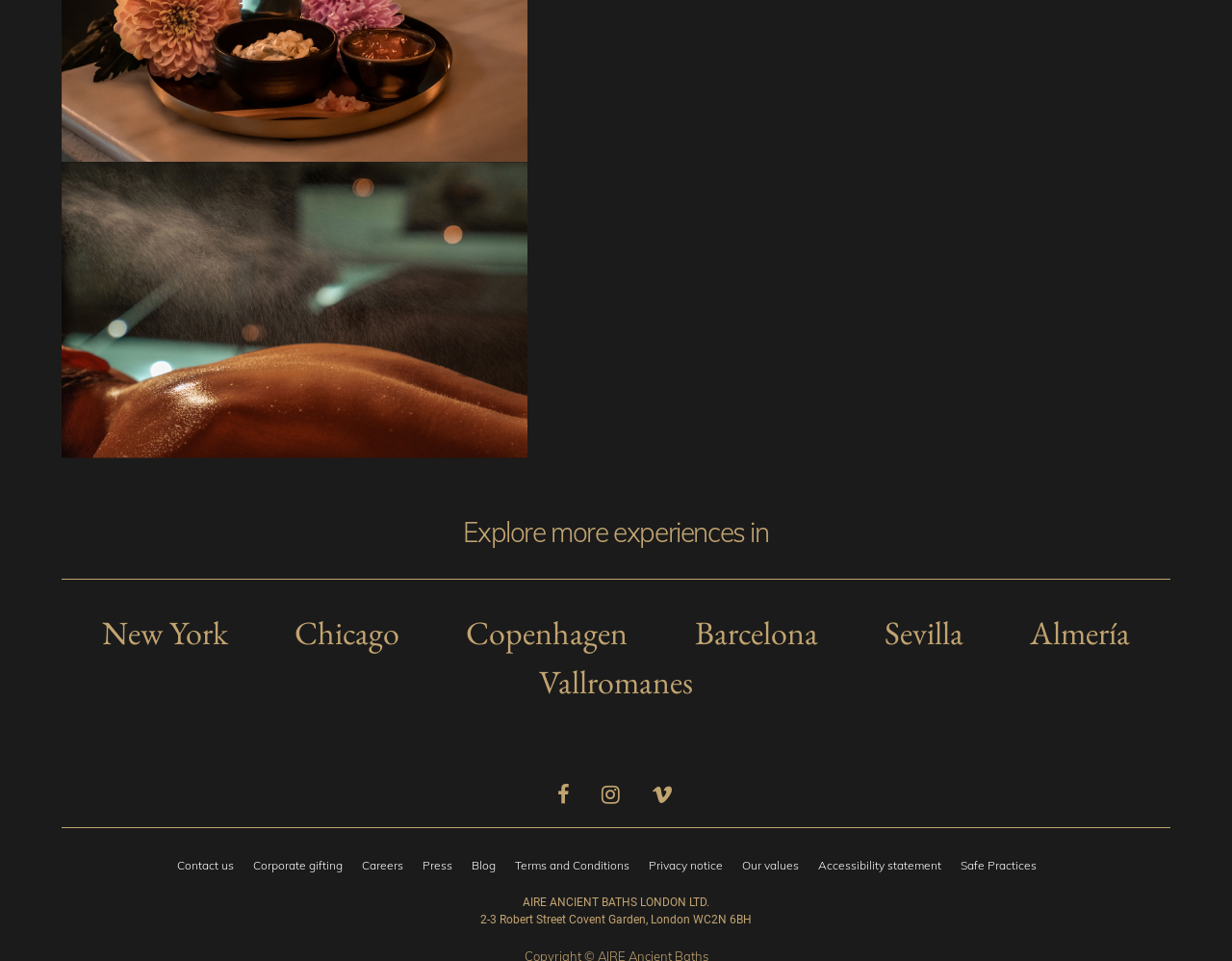Identify the bounding box for the UI element described as: "title="Facebook Aire"". Ensure the coordinates are four float numbers between 0 and 1, formatted as [left, top, right, bottom].

[0.44, 0.822, 0.476, 0.838]